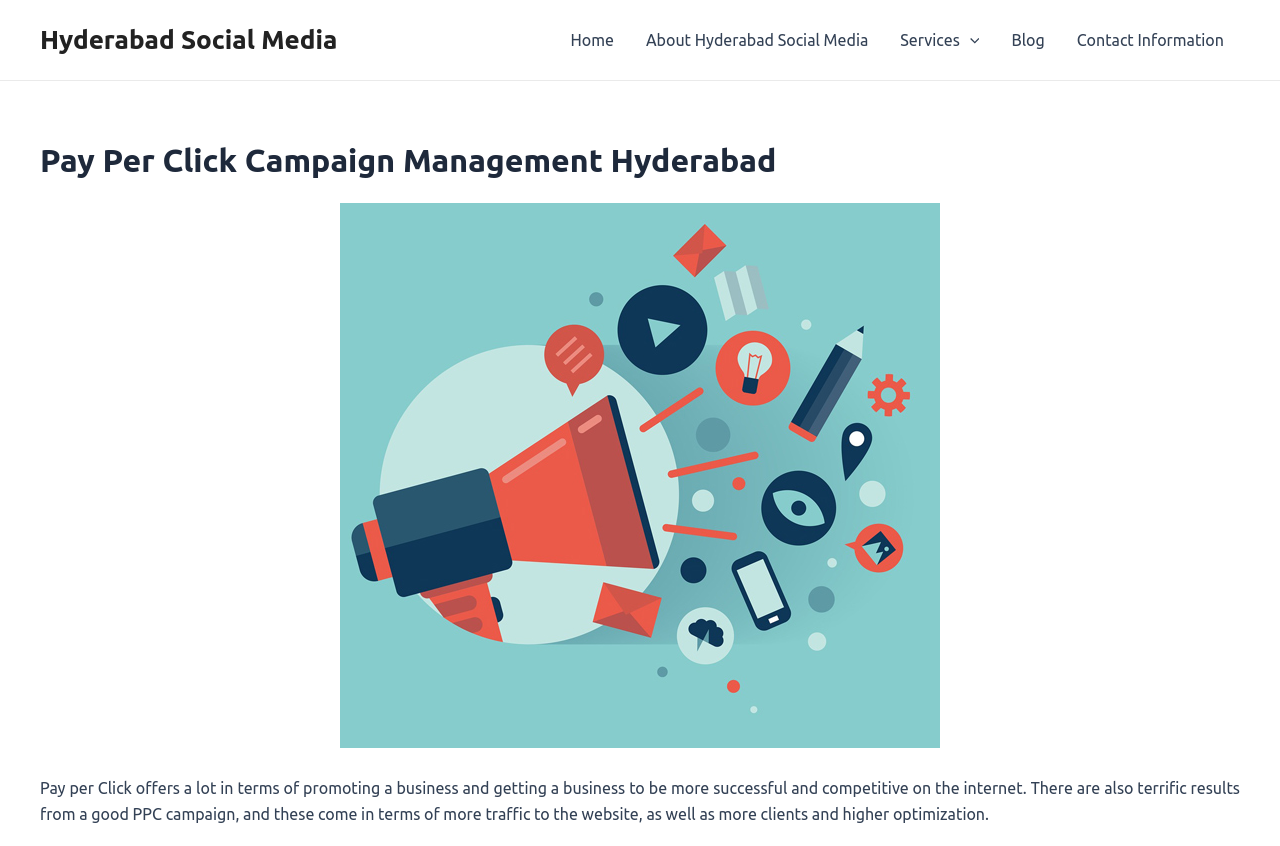Mark the bounding box of the element that matches the following description: "Hyderabad Social Media".

[0.031, 0.03, 0.264, 0.064]